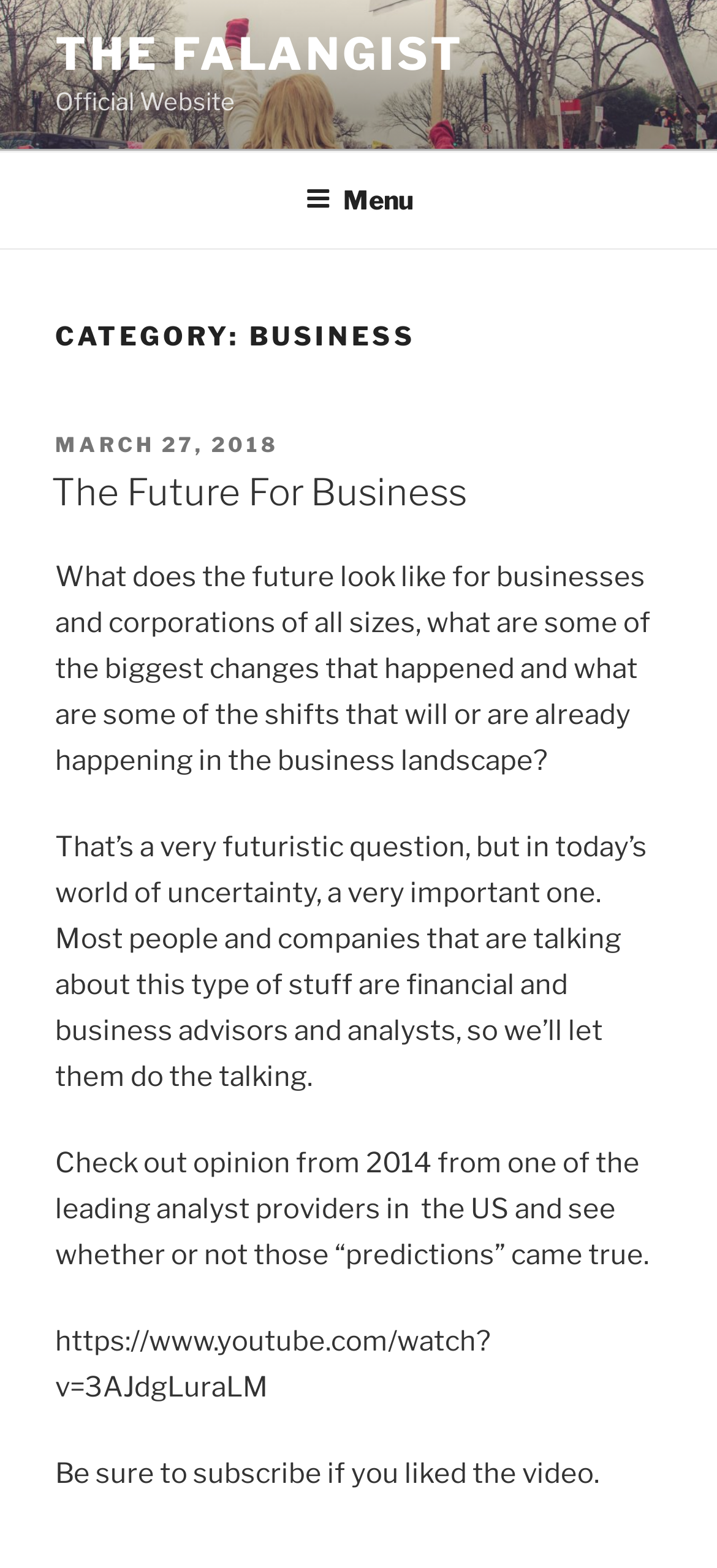Answer the following inquiry with a single word or phrase:
What is the date of the article?

March 27, 2018